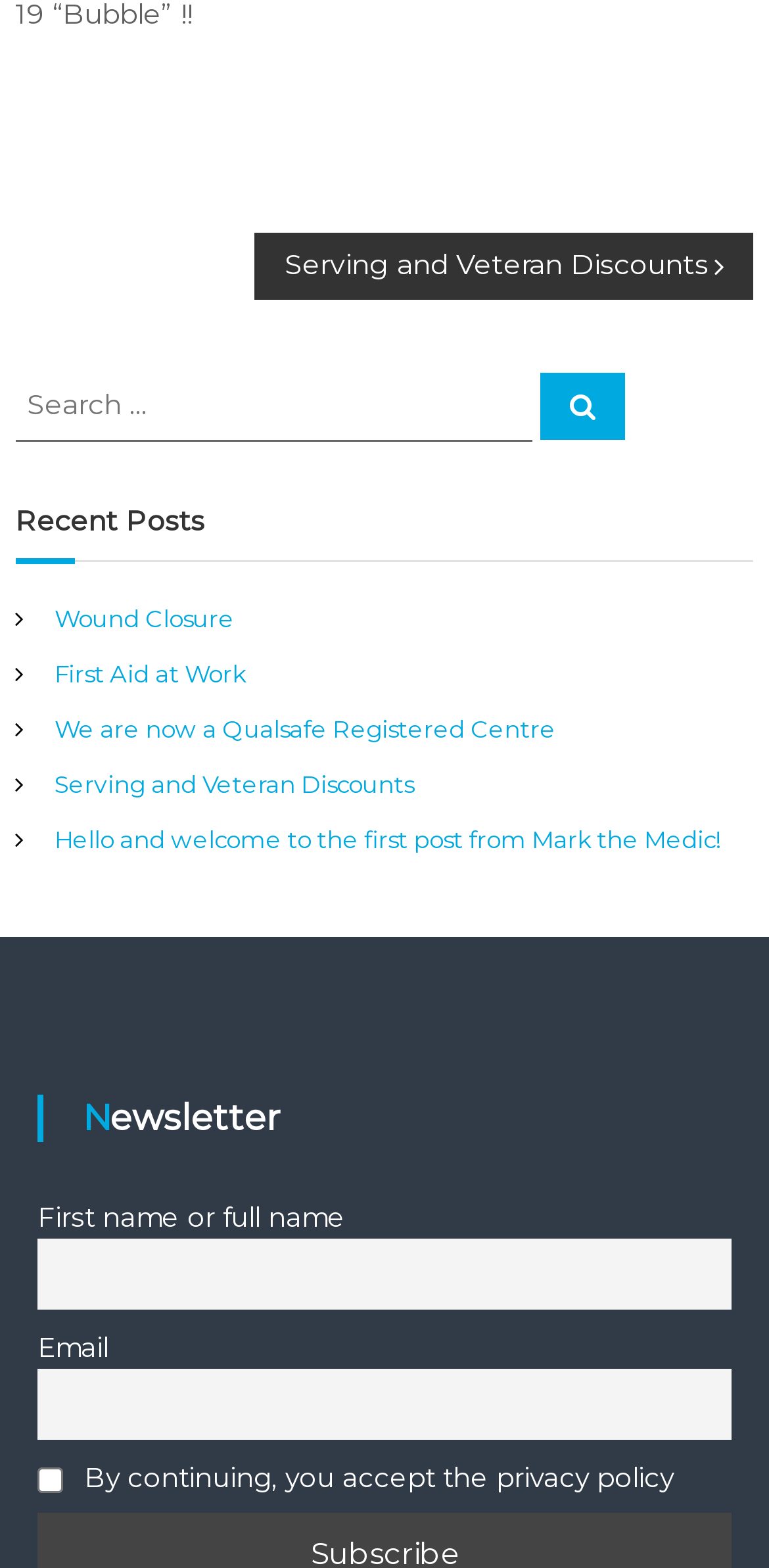Is the checkbox in the newsletter section checked by default? Based on the image, give a response in one word or a short phrase.

No